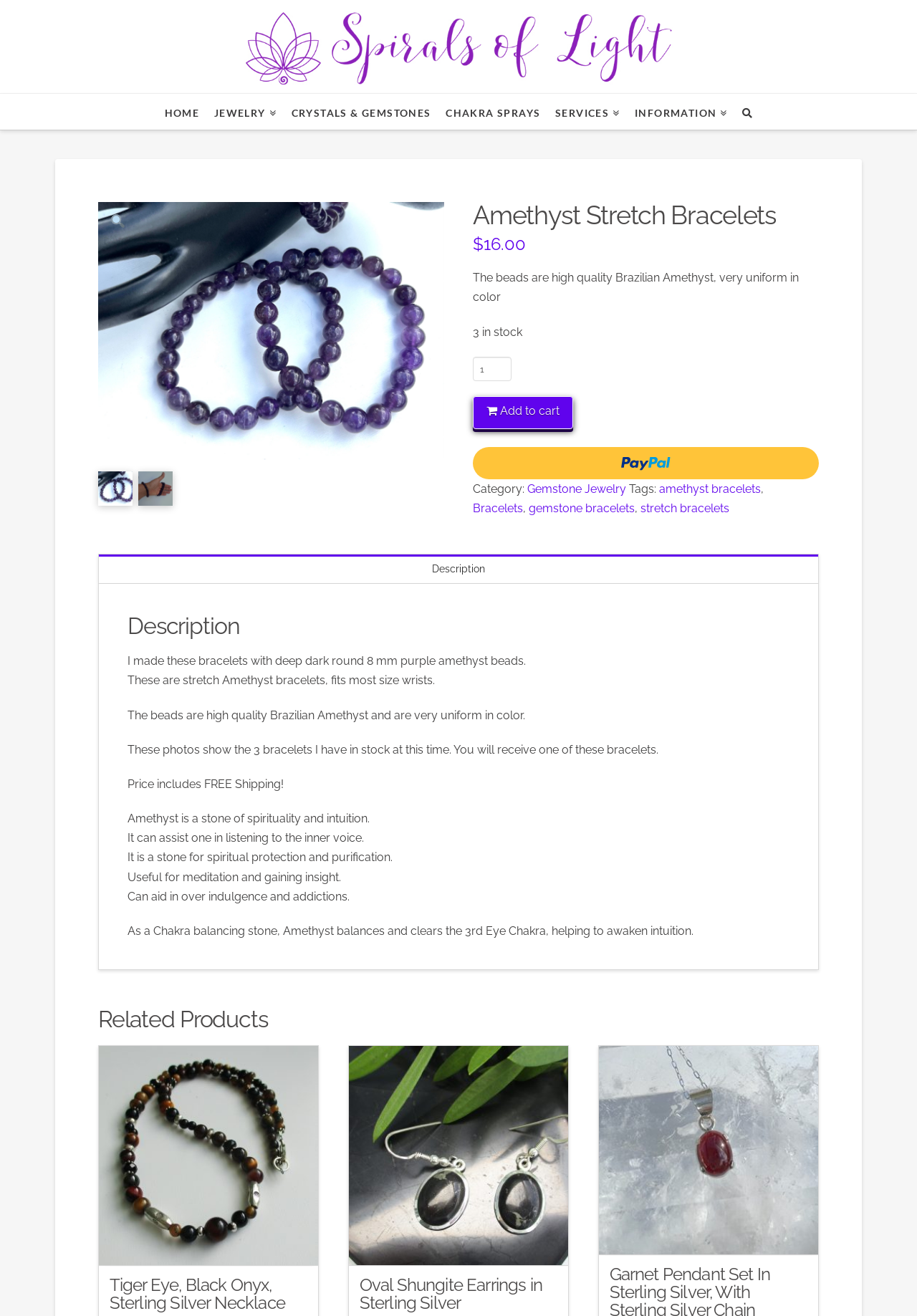How many Amethyst Stretch Bracelets are in stock? Observe the screenshot and provide a one-word or short phrase answer.

3